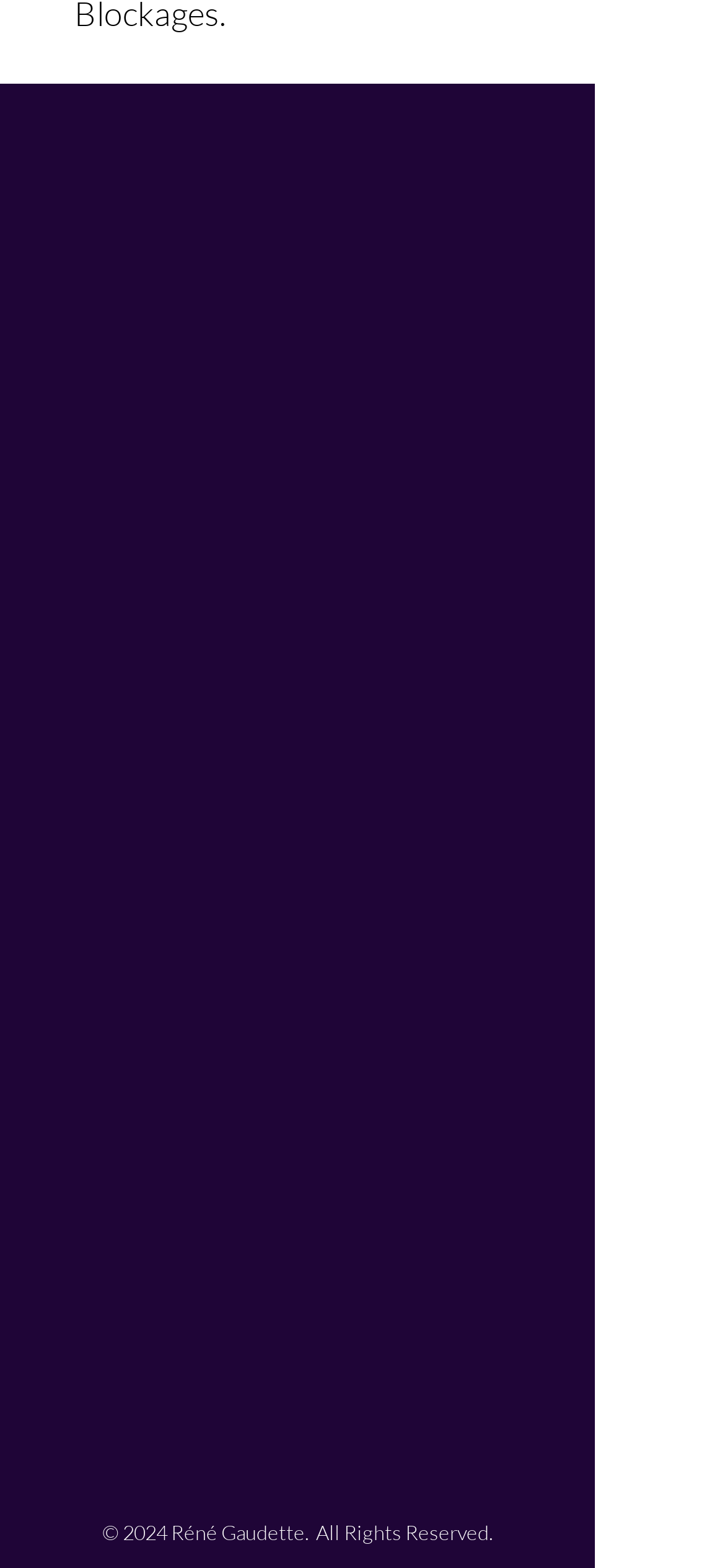Highlight the bounding box coordinates of the element you need to click to perform the following instruction: "Go to the shop."

[0.051, 0.628, 0.182, 0.664]